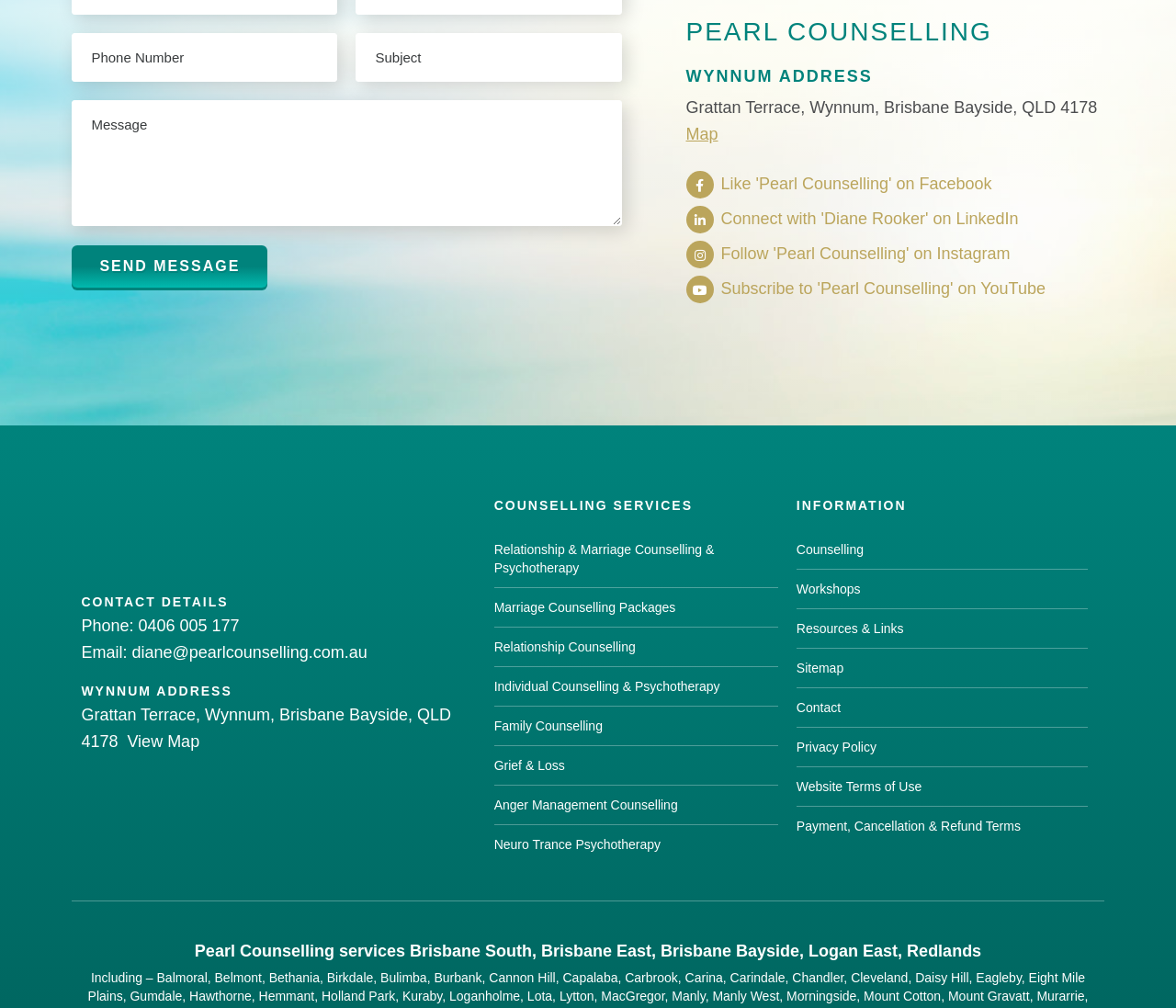Determine the bounding box coordinates for the area that needs to be clicked to fulfill this task: "View Map". The coordinates must be given as four float numbers between 0 and 1, i.e., [left, top, right, bottom].

[0.583, 0.124, 0.611, 0.142]